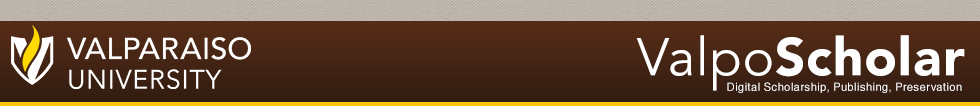What does the stylized flame emblem signify?
Use the information from the screenshot to give a comprehensive response to the question.

The caption explains that the stylized flame emblem, which is part of the design, signifies the university's spirit and heritage.